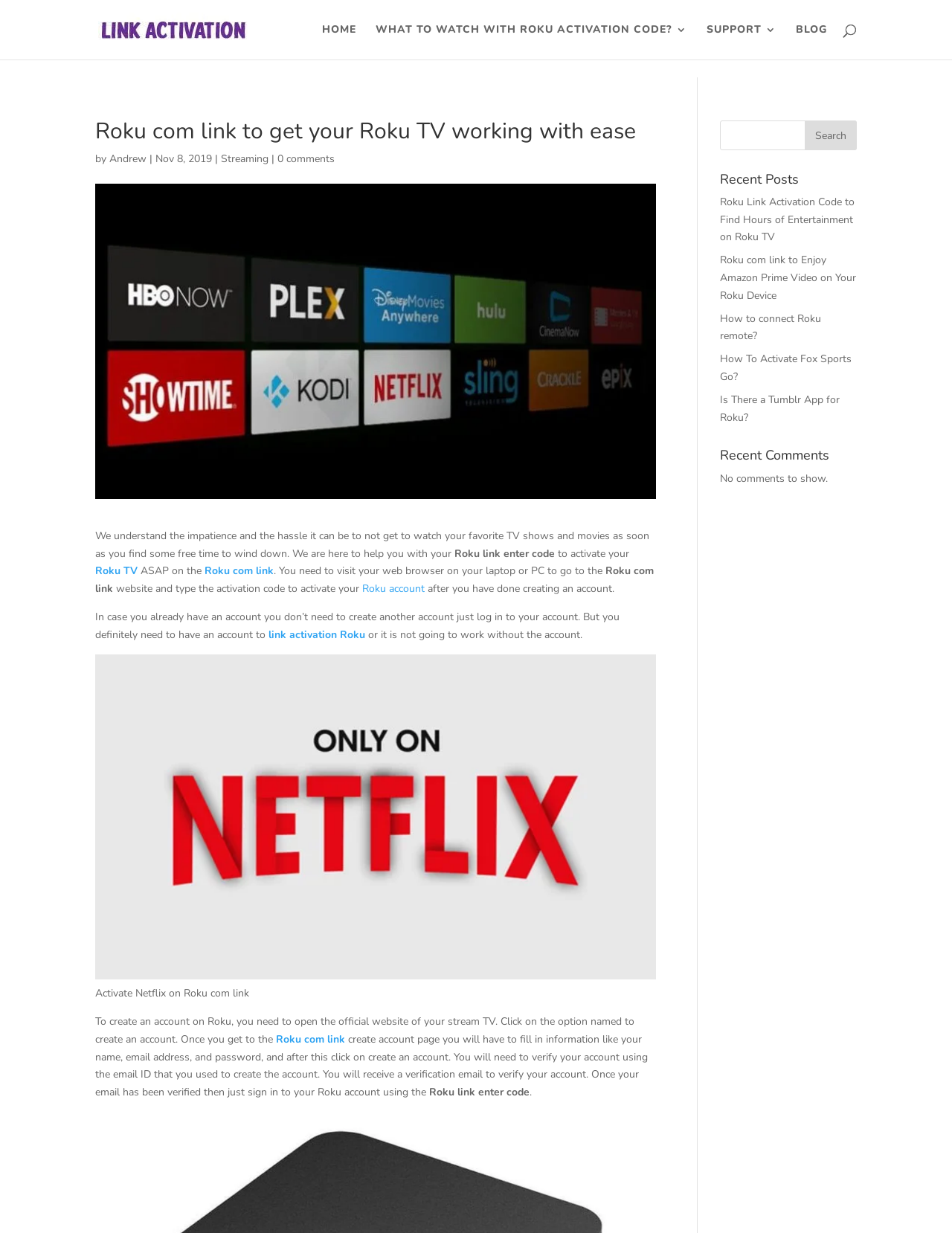What is the purpose of the Roku com link?
Please respond to the question thoroughly and include all relevant details.

The webpage provides a guide on how to activate Roku TV using the Roku com link, which is necessary to enjoy unlimited streaming of new movies and TV shows on demand.